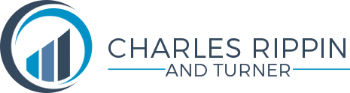Please provide a comprehensive answer to the question below using the information from the image: What does the stacked bars in the logo represent?

The graphical elements in the logo, specifically the stacked bars, symbolize the firm's commitment to financial management and support for healthcare professionals, which can be interpreted as growth or progress.